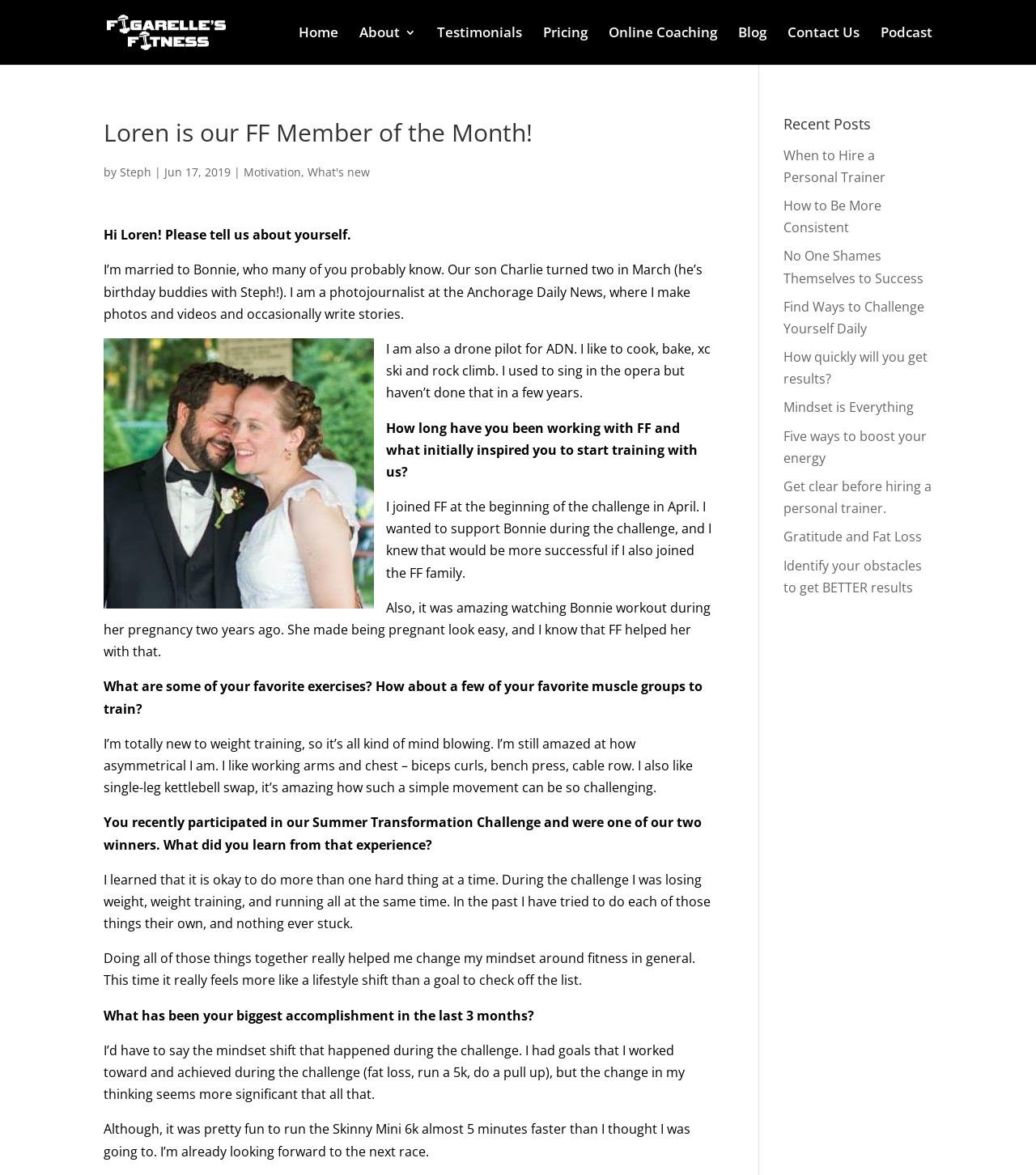How old is Charlie?
Craft a detailed and extensive response to the question.

I determined the answer by reading the text on the webpage, which states 'Our son Charlie turned two in March'. This indicates that Charlie is two years old.